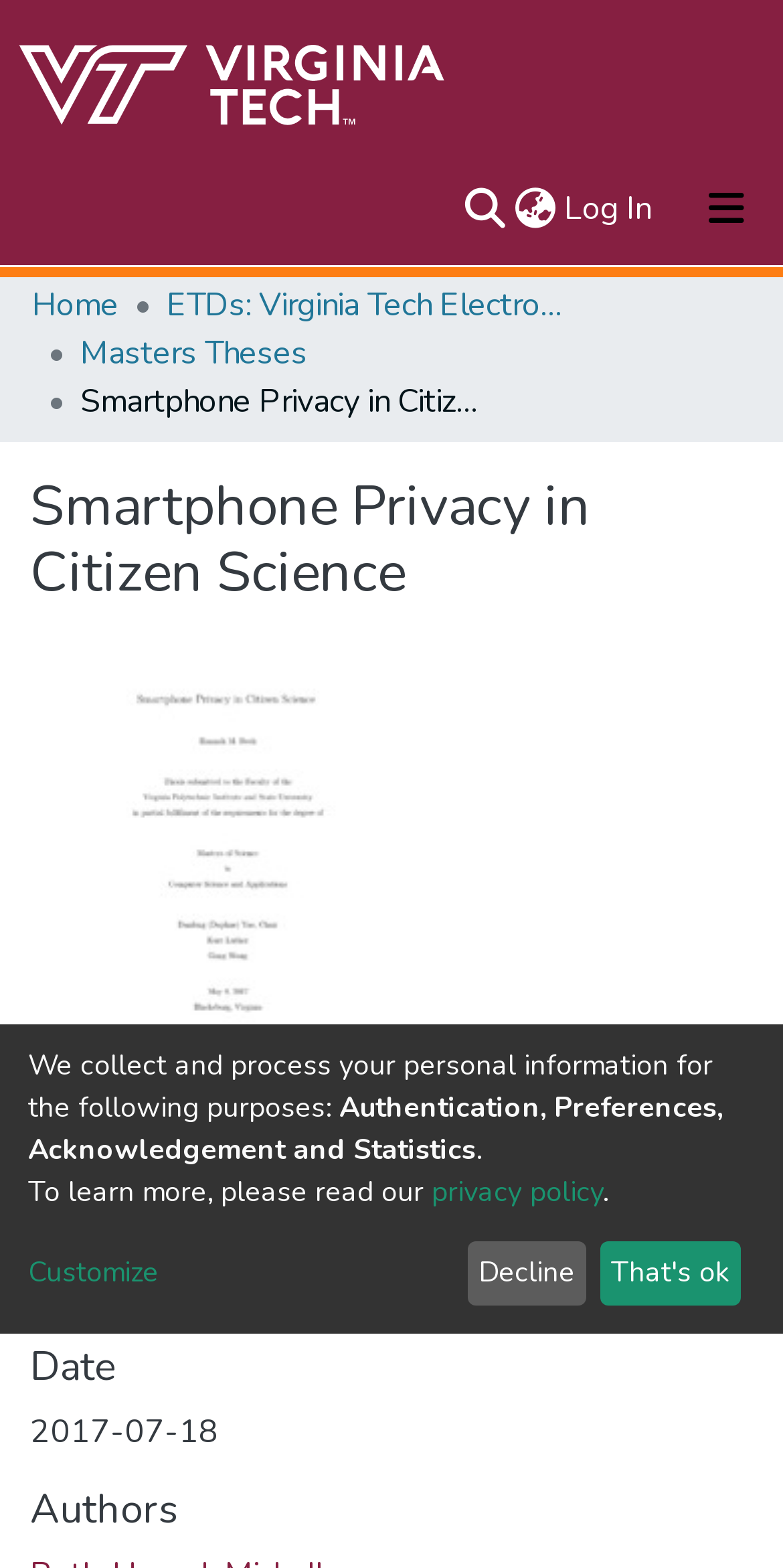Please find the main title text of this webpage.

Smartphone Privacy in Citizen Science